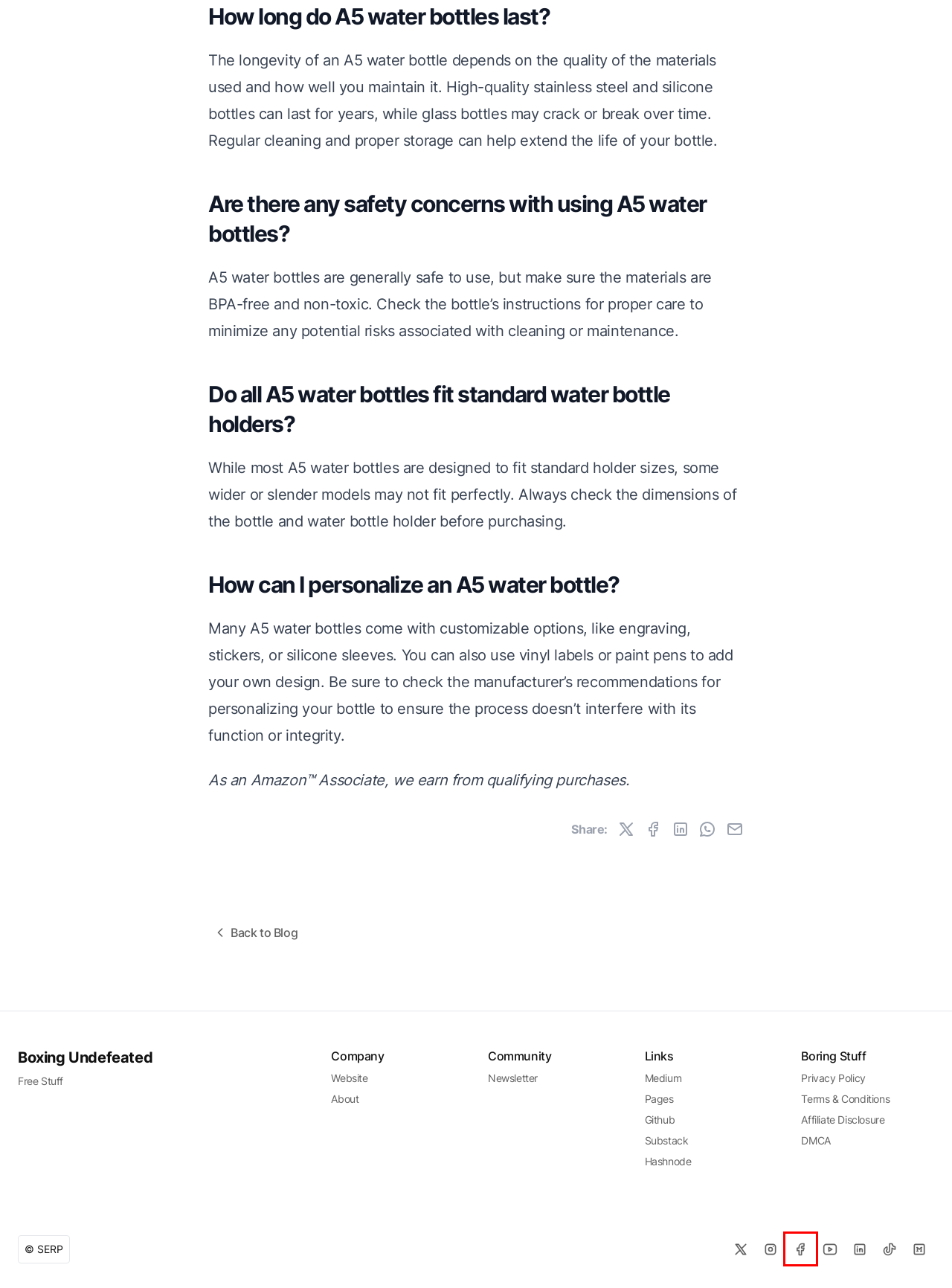A screenshot of a webpage is given, featuring a red bounding box around a UI element. Please choose the webpage description that best aligns with the new webpage after clicking the element in the bounding box. These are the descriptions:
A. LinkedIn | Boxing Undefeated
B. Boxing Undefeated | Twitter
C. Boxing Undefeated | Instagram
D. Boxing Undefeated
E. Home | Boxing Undefeated
F. Boxing Undefeated | TikTok
G. Boxing Undefeated - YouTube
H. Boxing Undefeated | Facebook

H